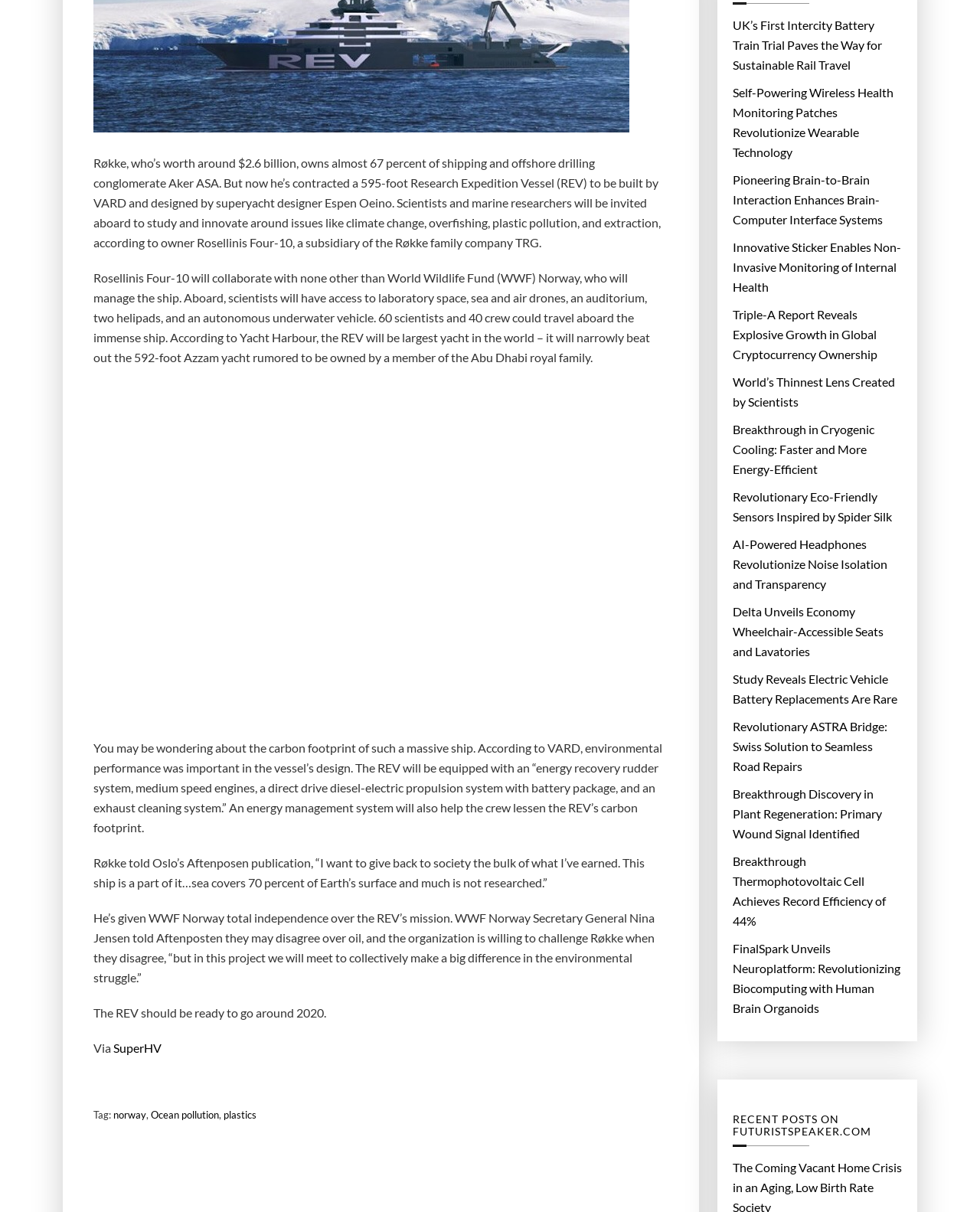Determine the bounding box coordinates of the clickable element to achieve the following action: 'Click the link to learn about self-powering wireless health monitoring patches'. Provide the coordinates as four float values between 0 and 1, formatted as [left, top, right, bottom].

[0.748, 0.068, 0.92, 0.134]